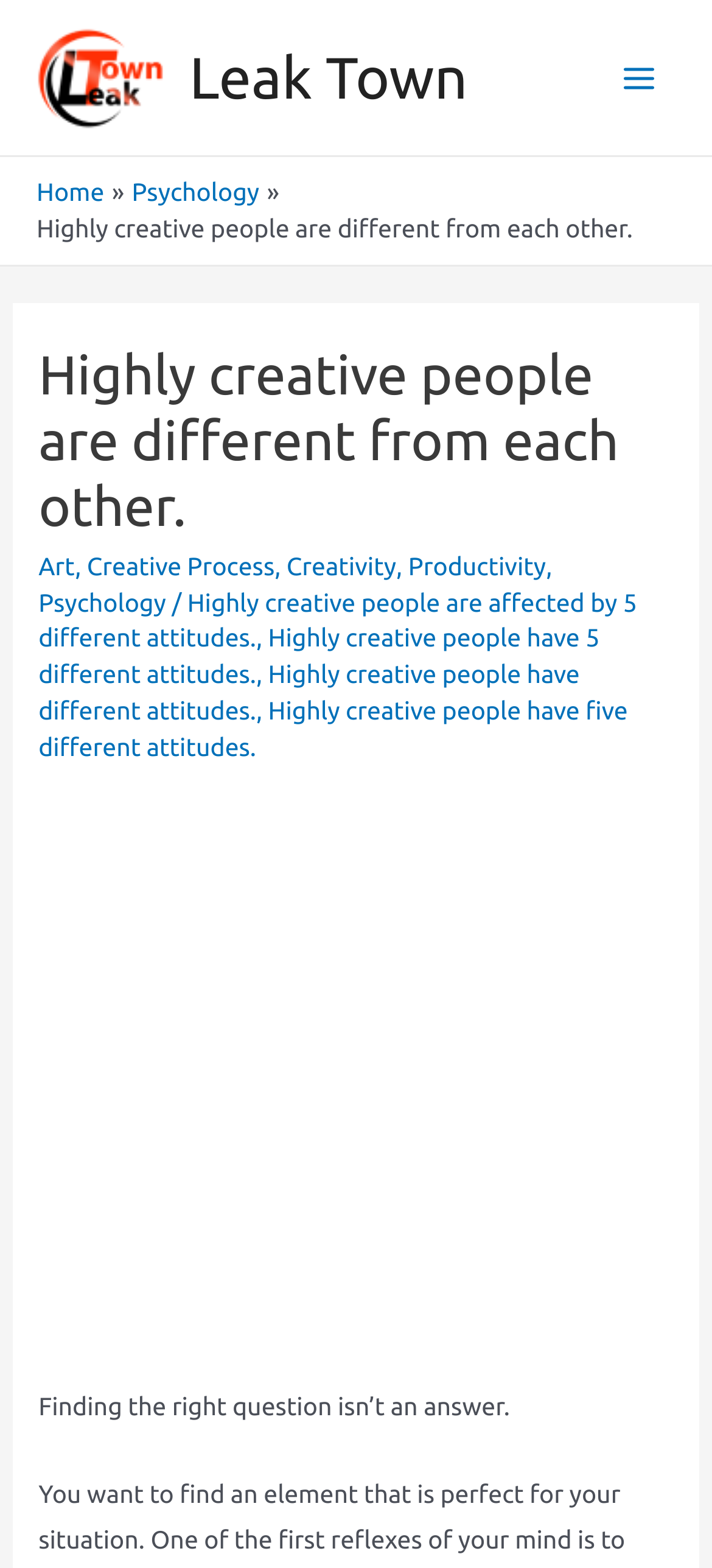How many links are there in the 'Breadcrumbs' navigation?
Use the screenshot to answer the question with a single word or phrase.

3